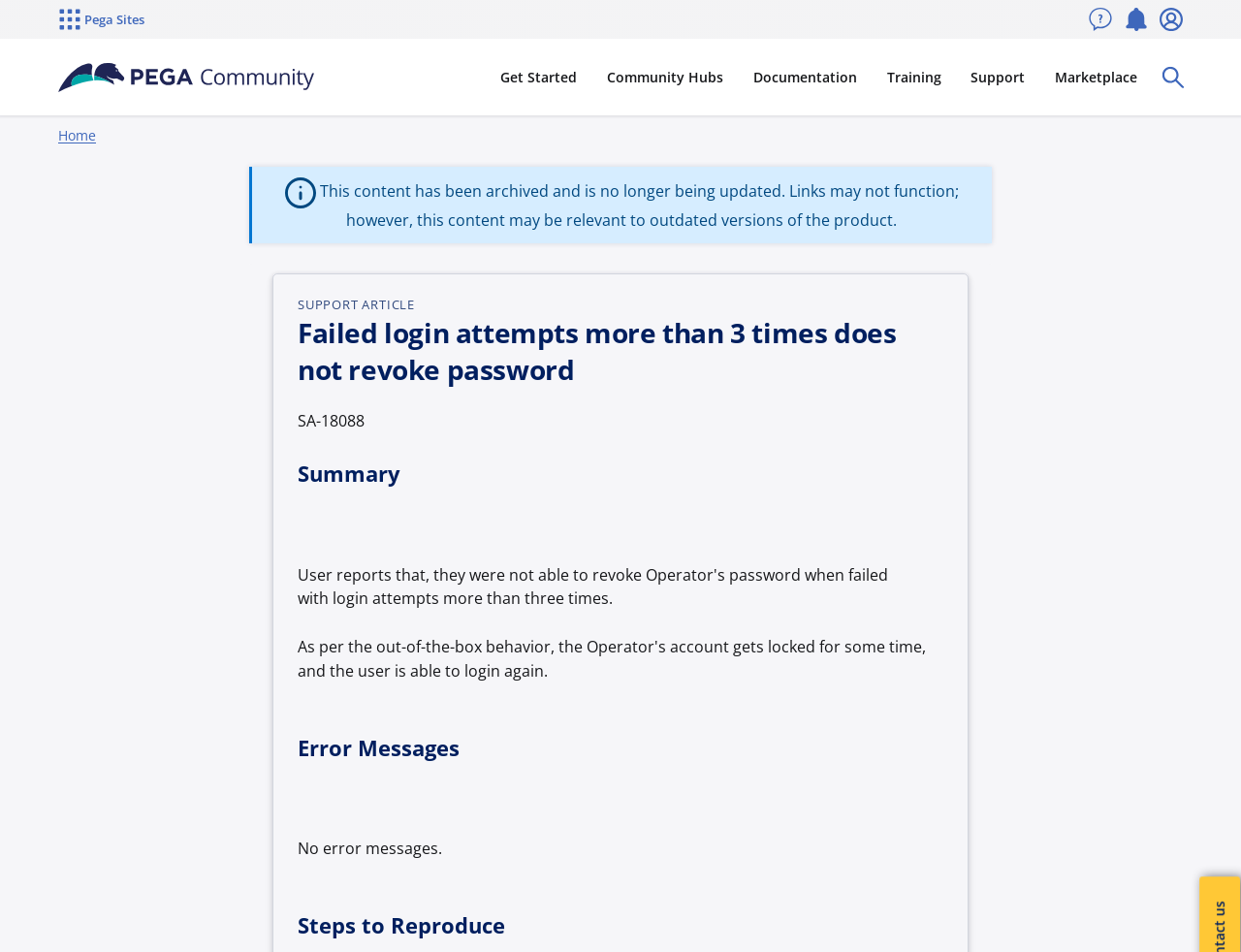What is the ID of the support article?
Look at the image and respond to the question as thoroughly as possible.

The ID of the support article is SA-18088, which is mentioned in the static text 'SA-18088' on the webpage.